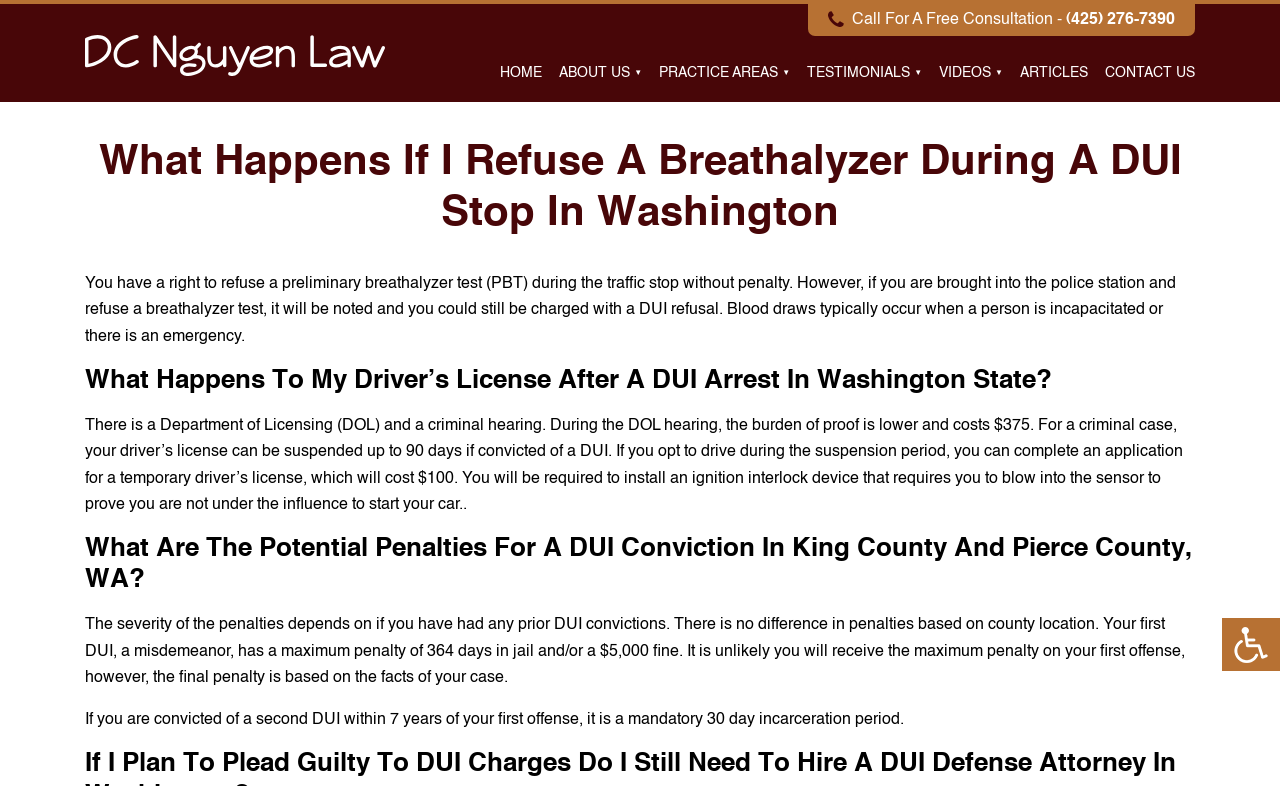Determine the bounding box coordinates of the clickable element to achieve the following action: 'Read Dock Line Magazine'. Provide the coordinates as four float values between 0 and 1, formatted as [left, top, right, bottom].

None